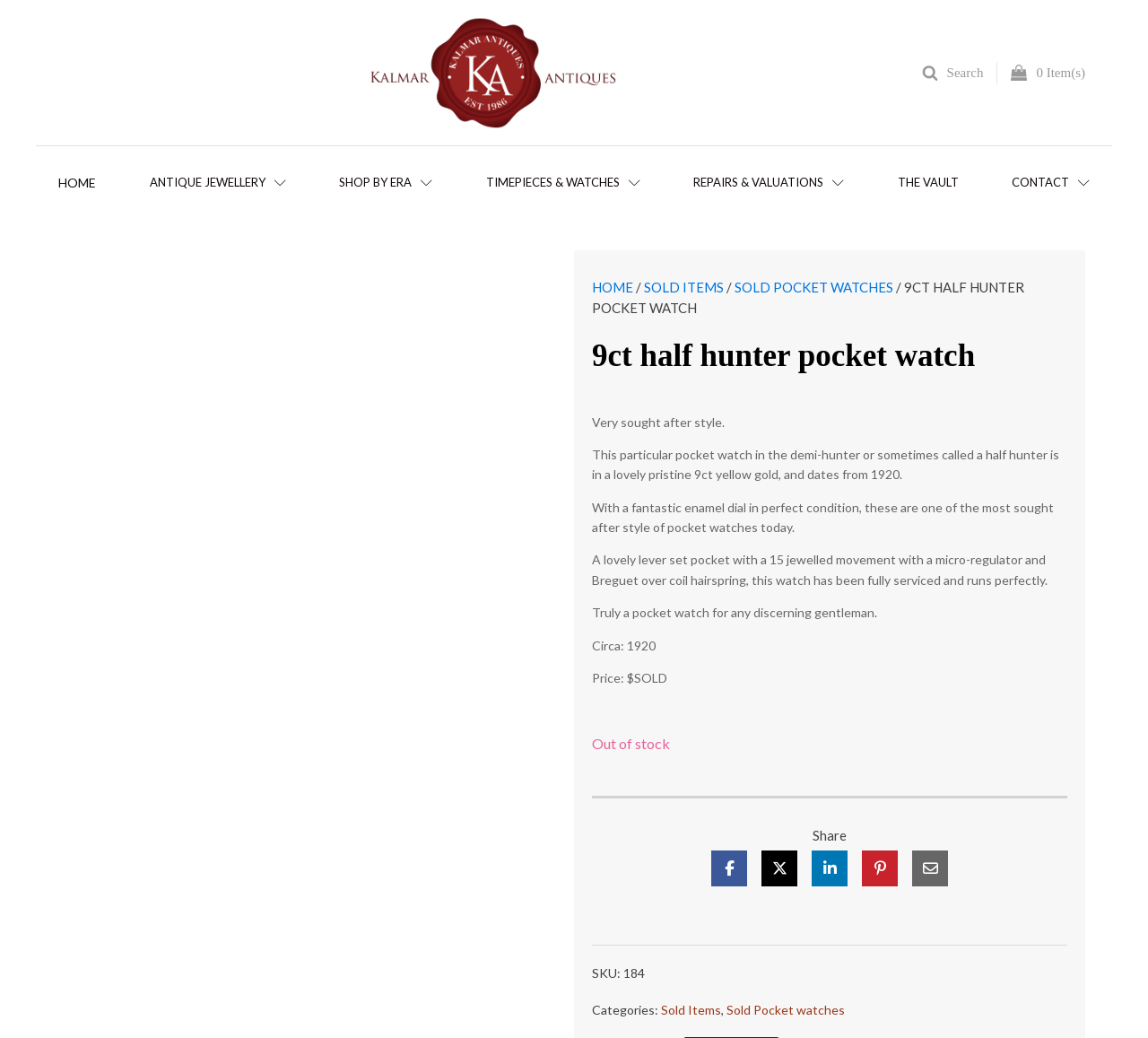What is the price of the item?
Please give a detailed and elaborate explanation in response to the question.

The price of the item can be determined by reading the description, which states that the price is 'SOLD', indicating that the item has already been sold and is no longer available for purchase.